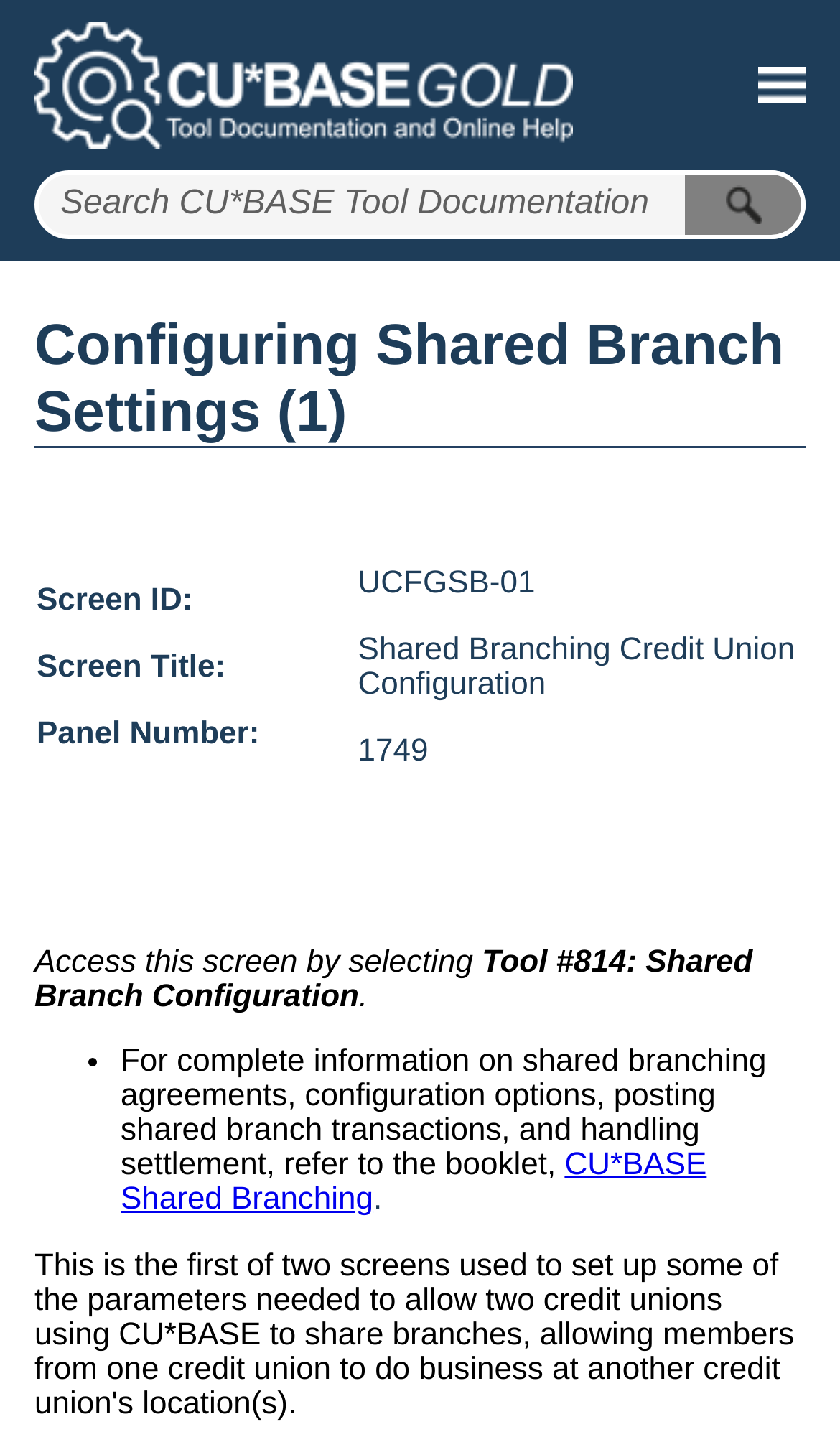Using the webpage screenshot, locate the HTML element that fits the following description and provide its bounding box: "Submit Search".

[0.815, 0.117, 0.959, 0.165]